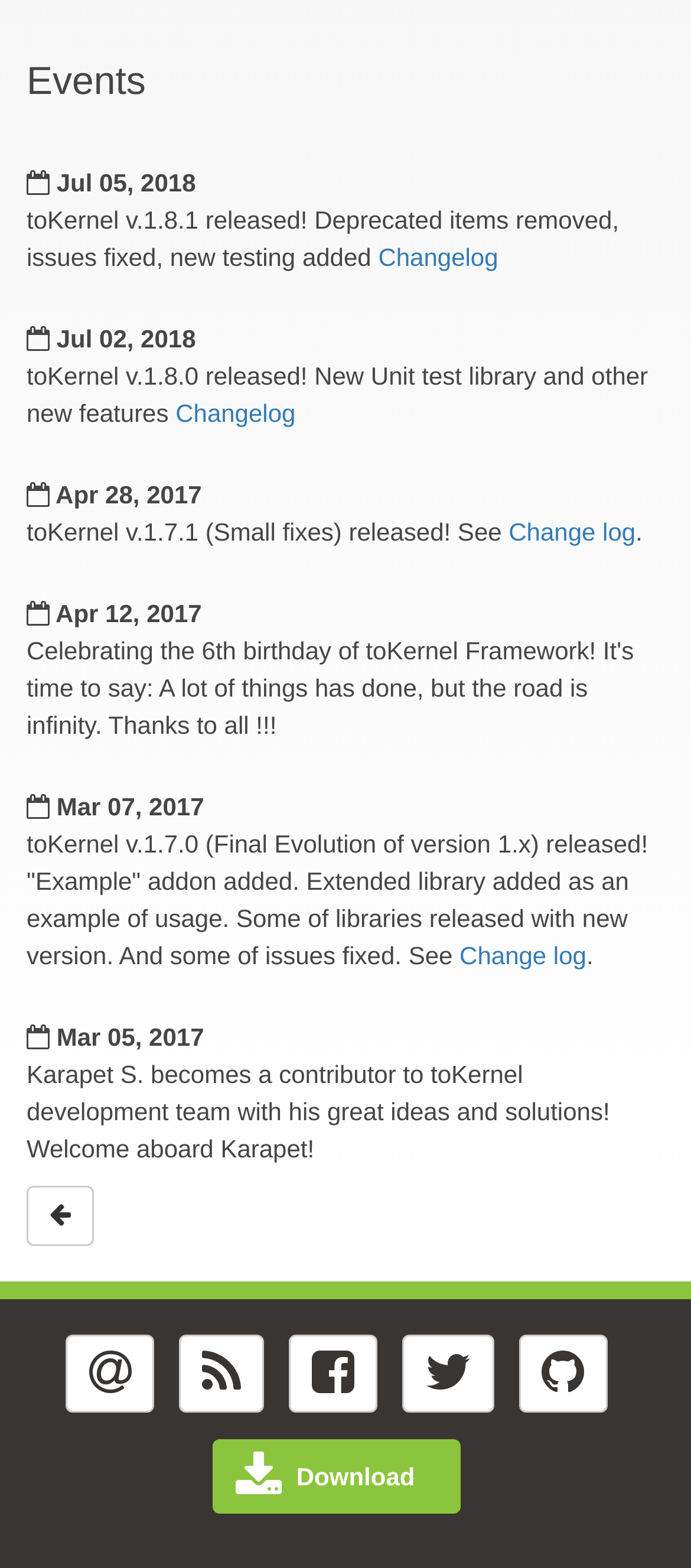Could you provide the bounding box coordinates for the portion of the screen to click to complete this instruction: "Download"?

[0.307, 0.918, 0.667, 0.965]